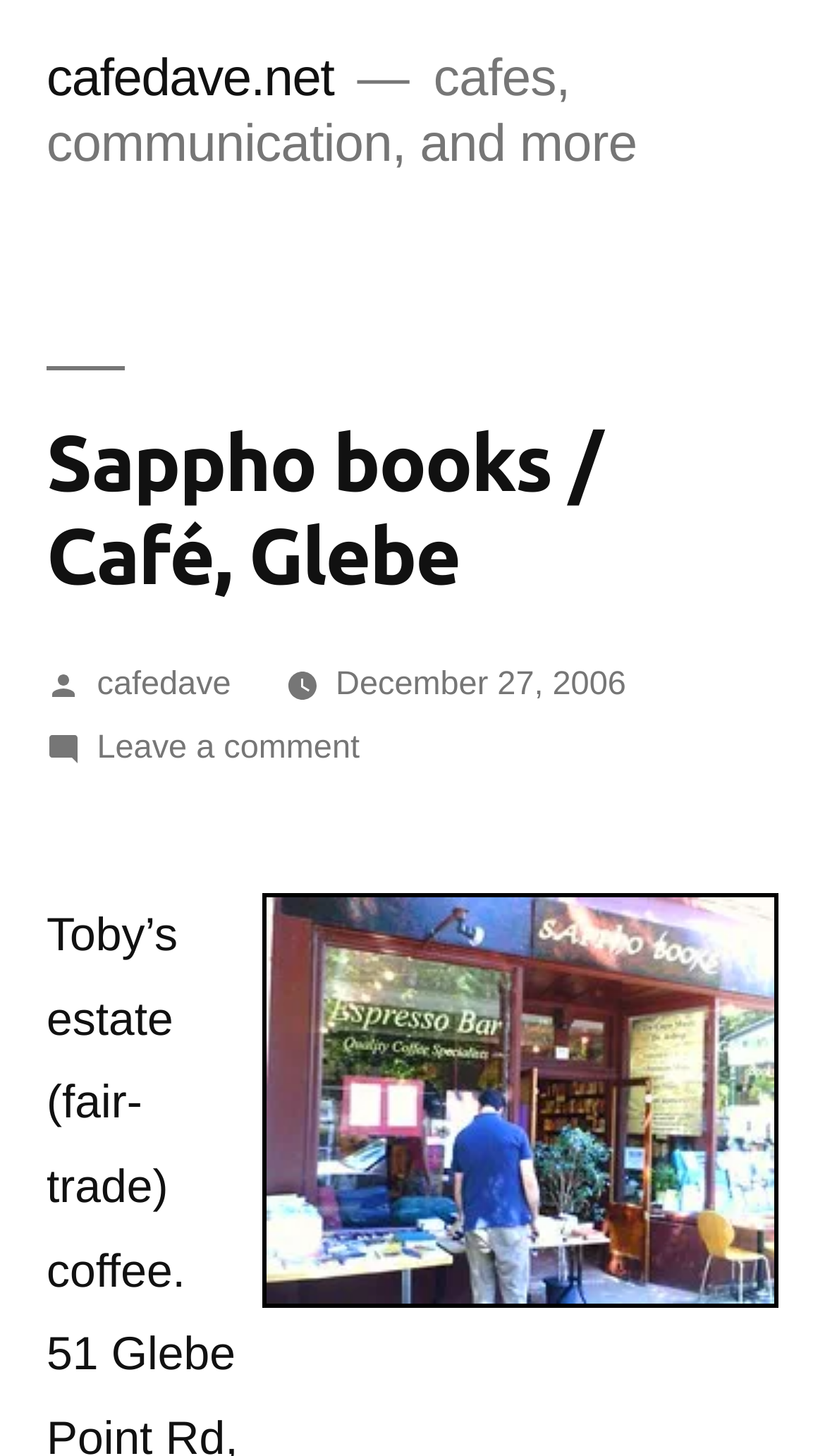Answer the question below in one word or phrase:
What is located at the back of the second-hand bookshop?

a tranquil courtyard with matching espresso bar